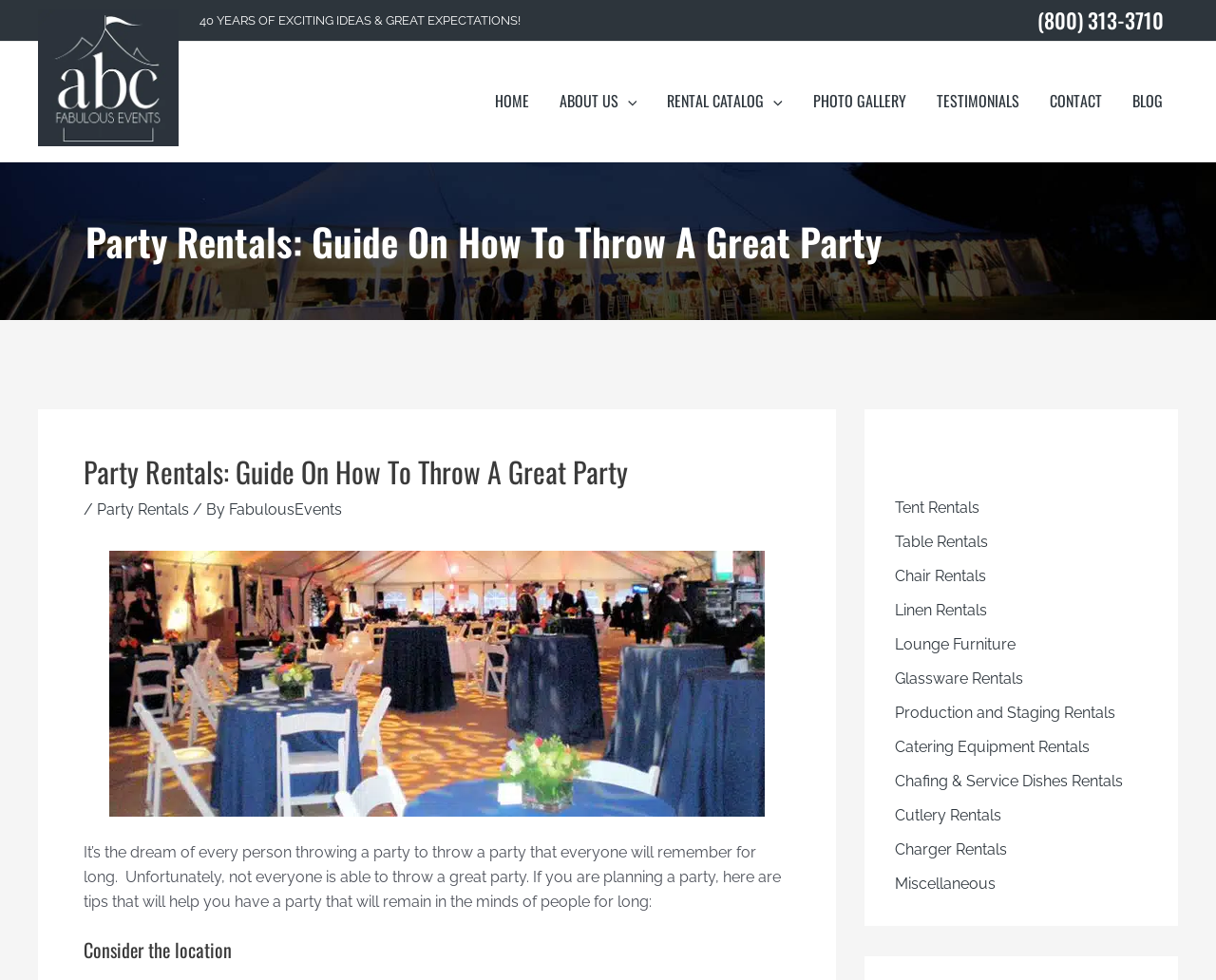Given the webpage screenshot and the description, determine the bounding box coordinates (top-left x, top-left y, bottom-right x, bottom-right y) that define the location of the UI element matching this description: Production and Staging Rentals

[0.736, 0.718, 0.917, 0.737]